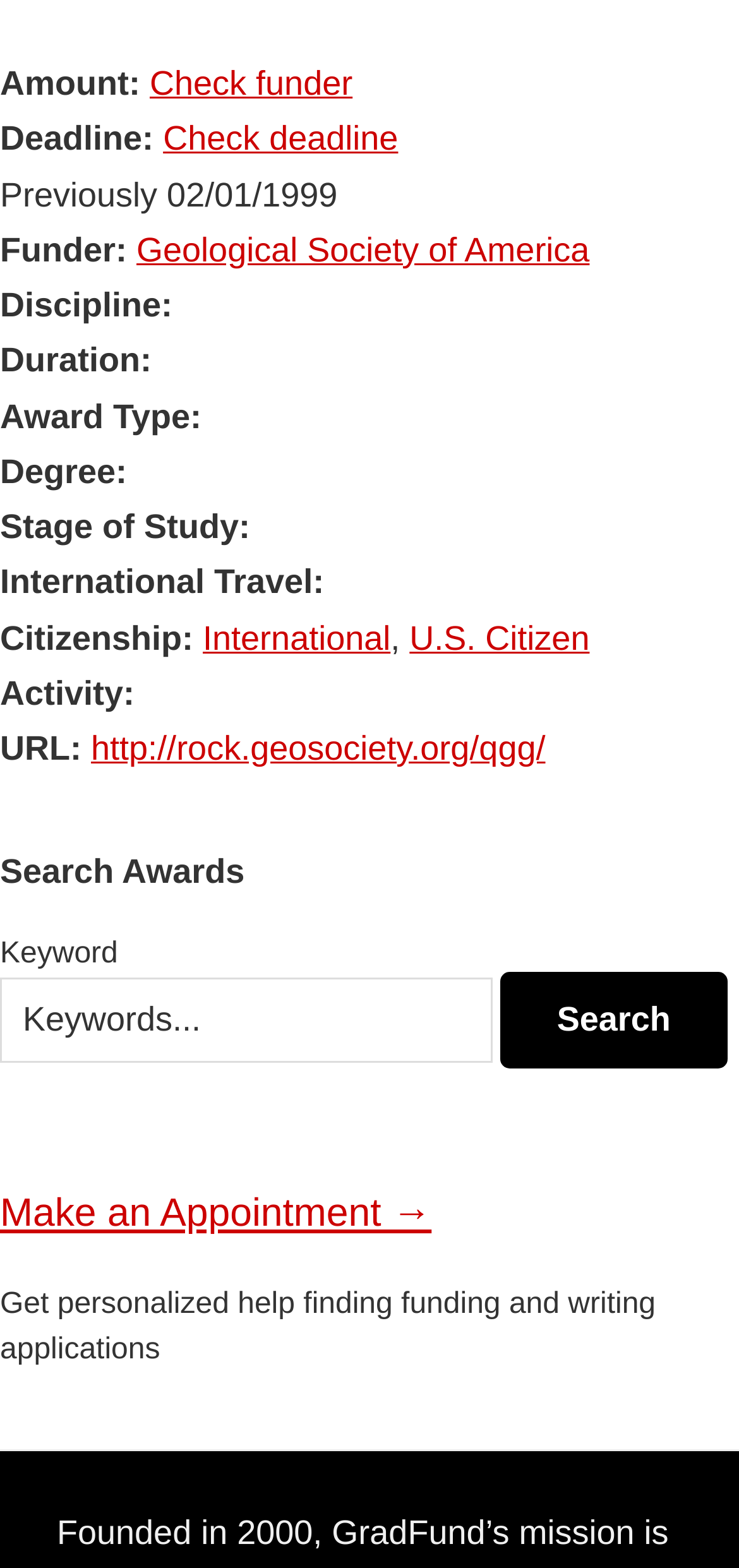What is the funder of the award?
Look at the screenshot and provide an in-depth answer.

The funder of the award can be found in the section that lists the details of the award, where it says 'Funder:' followed by the link 'Geological Society of America'.